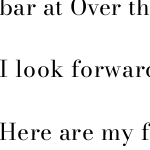Kindly respond to the following question with a single word or a brief phrase: 
What time of day did the couple want to capture in their engagement photos?

Daylight and sunset